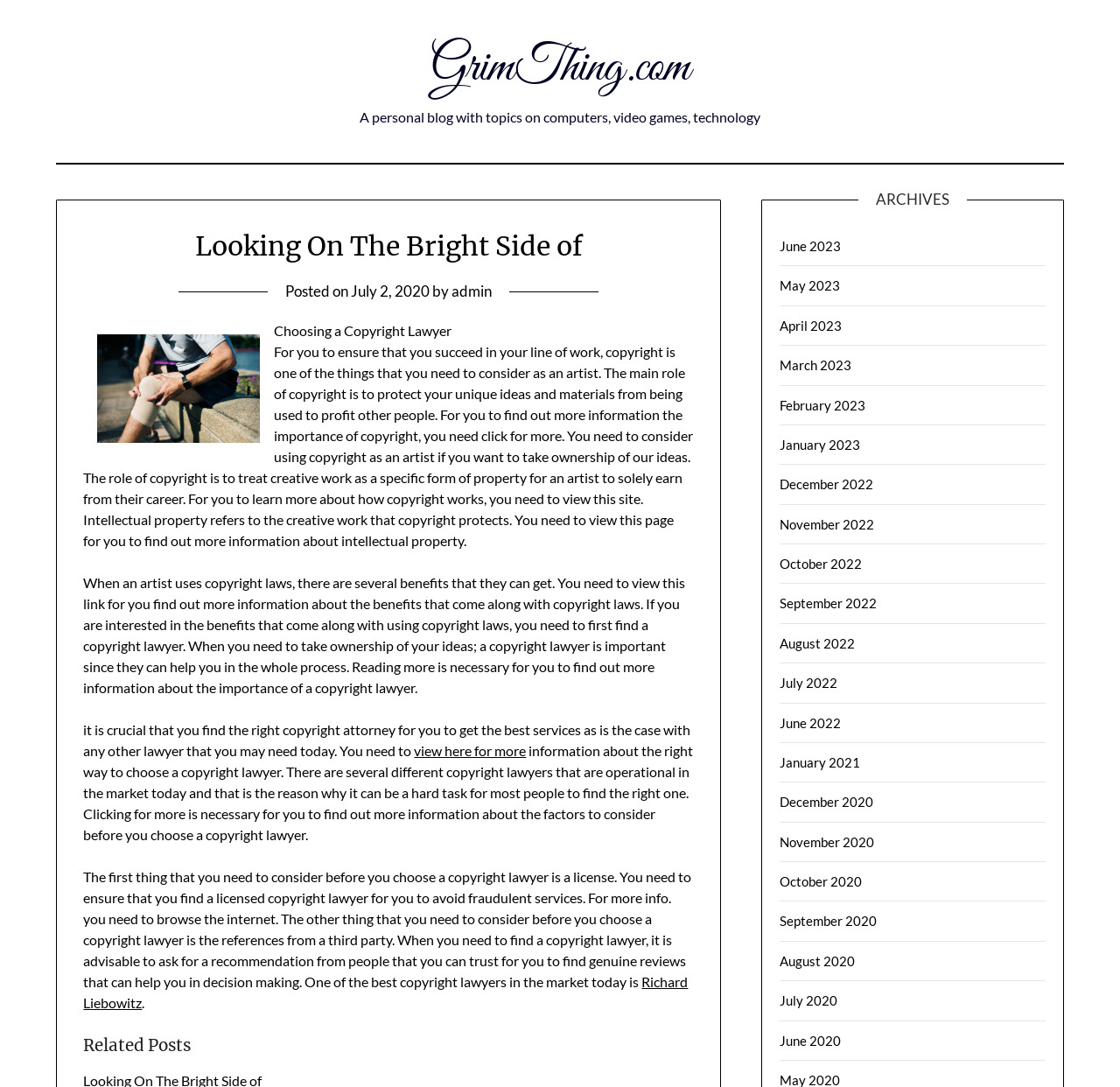Given the description: "July 2, 2020", determine the bounding box coordinates of the UI element. The coordinates should be formatted as four float numbers between 0 and 1, [left, top, right, bottom].

[0.313, 0.26, 0.384, 0.276]